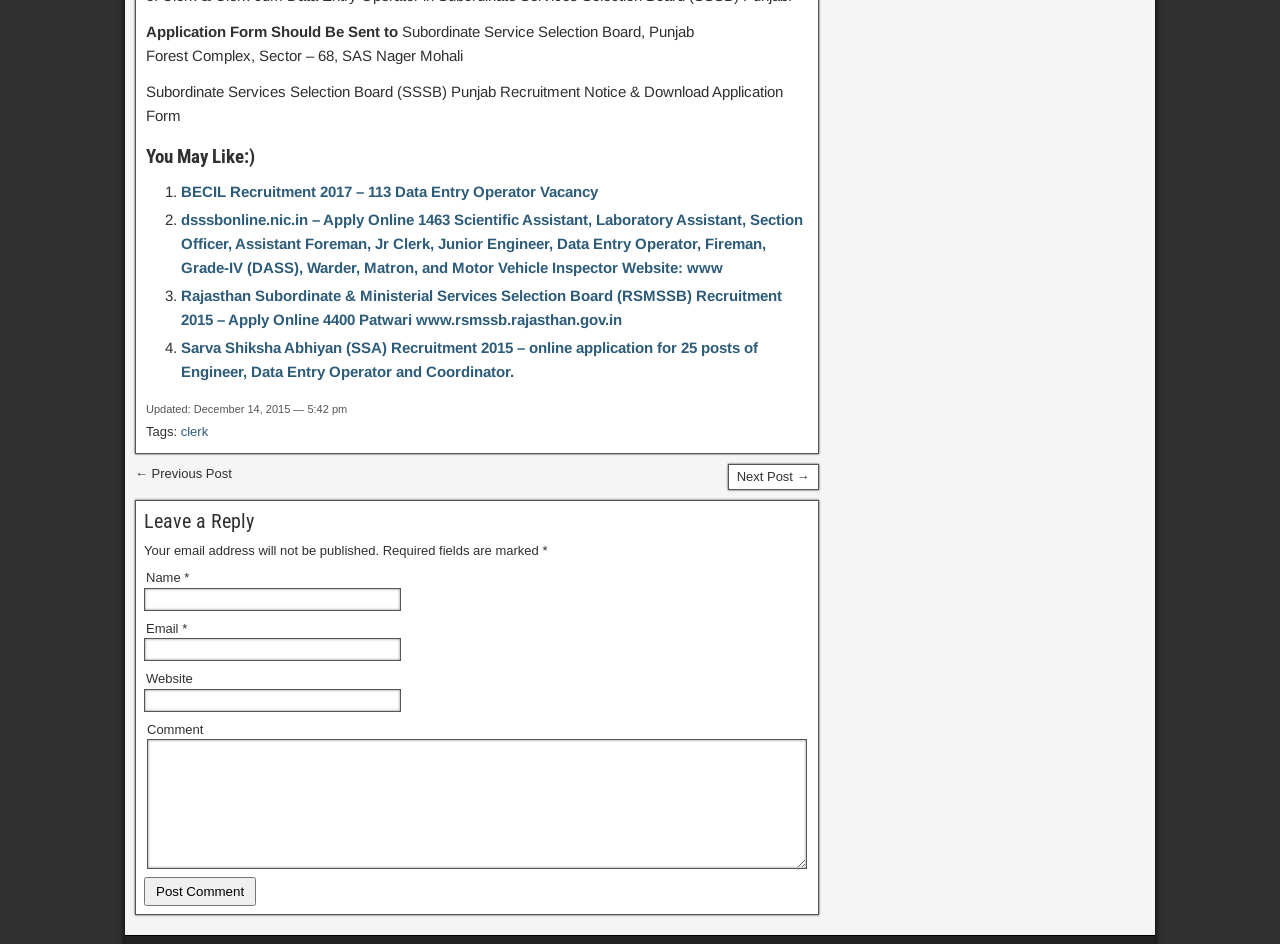Bounding box coordinates should be in the format (top-left x, top-left y, bottom-right x, bottom-right y) and all values should be floating point numbers between 0 and 1. Determine the bounding box coordinate for the UI element described as: Next Post →

[0.568, 0.492, 0.64, 0.519]